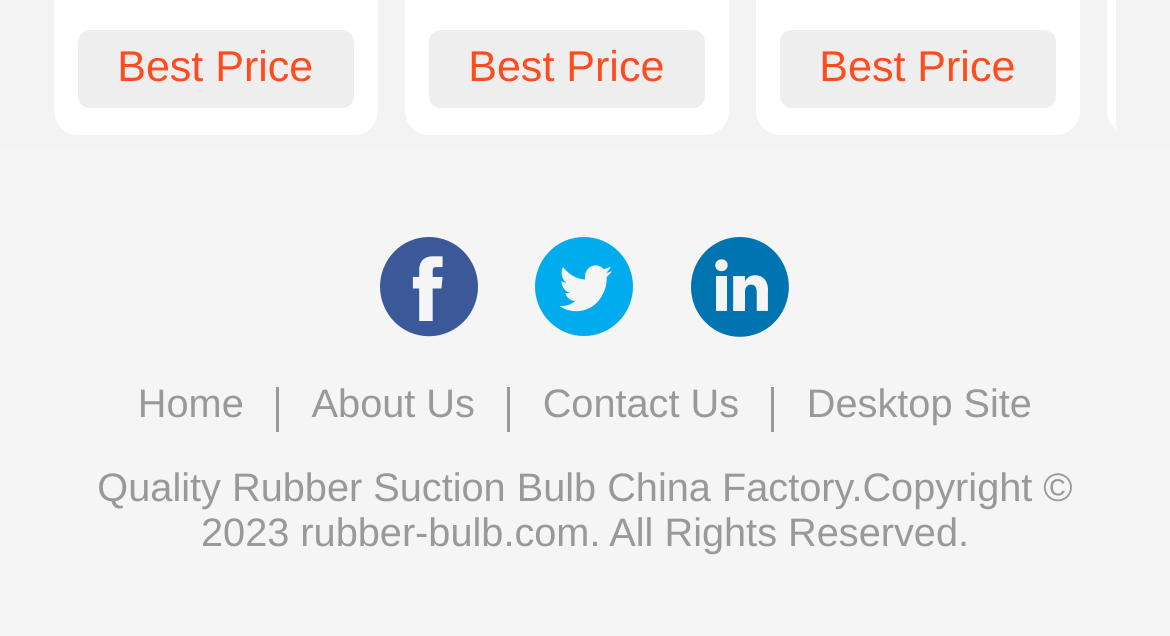Provide your answer in one word or a succinct phrase for the question: 
What is the theme of the website?

Quality products